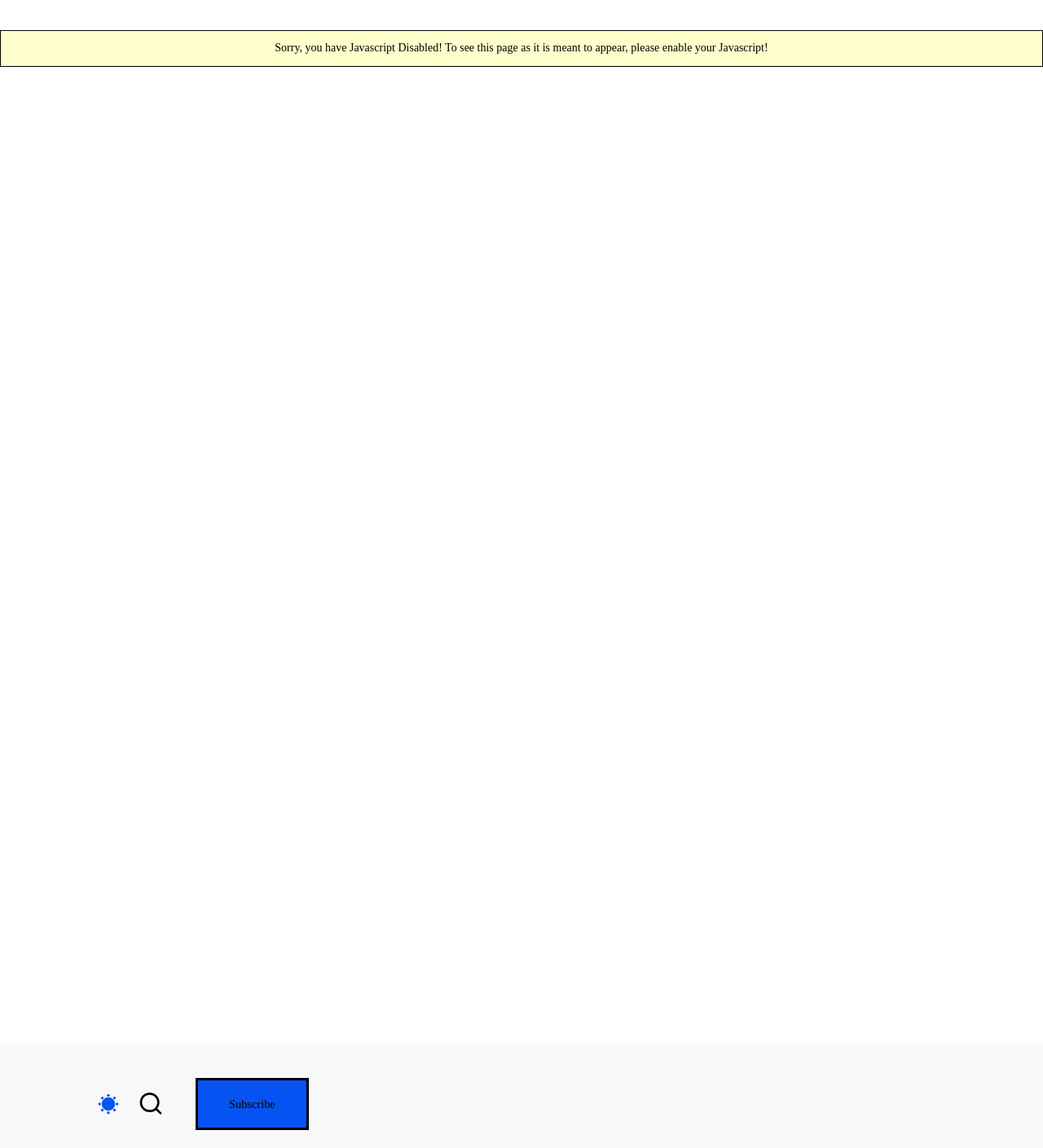How many social media links are there?
Based on the image, give a concise answer in the form of a single word or short phrase.

5